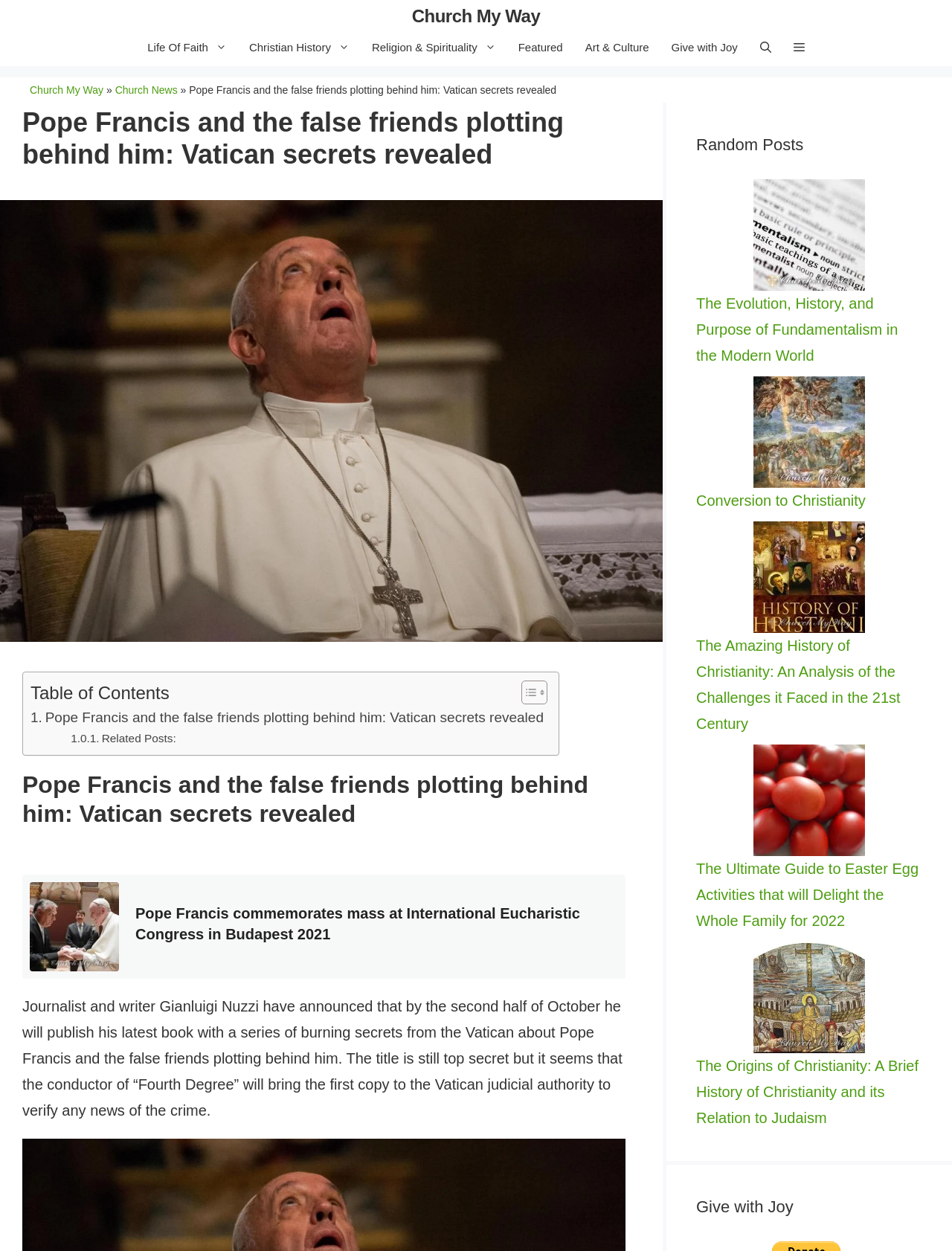Determine the bounding box coordinates for the clickable element to execute this instruction: "Click the 'Church My Way' link at the top". Provide the coordinates as four float numbers between 0 and 1, i.e., [left, top, right, bottom].

[0.433, 0.005, 0.567, 0.021]